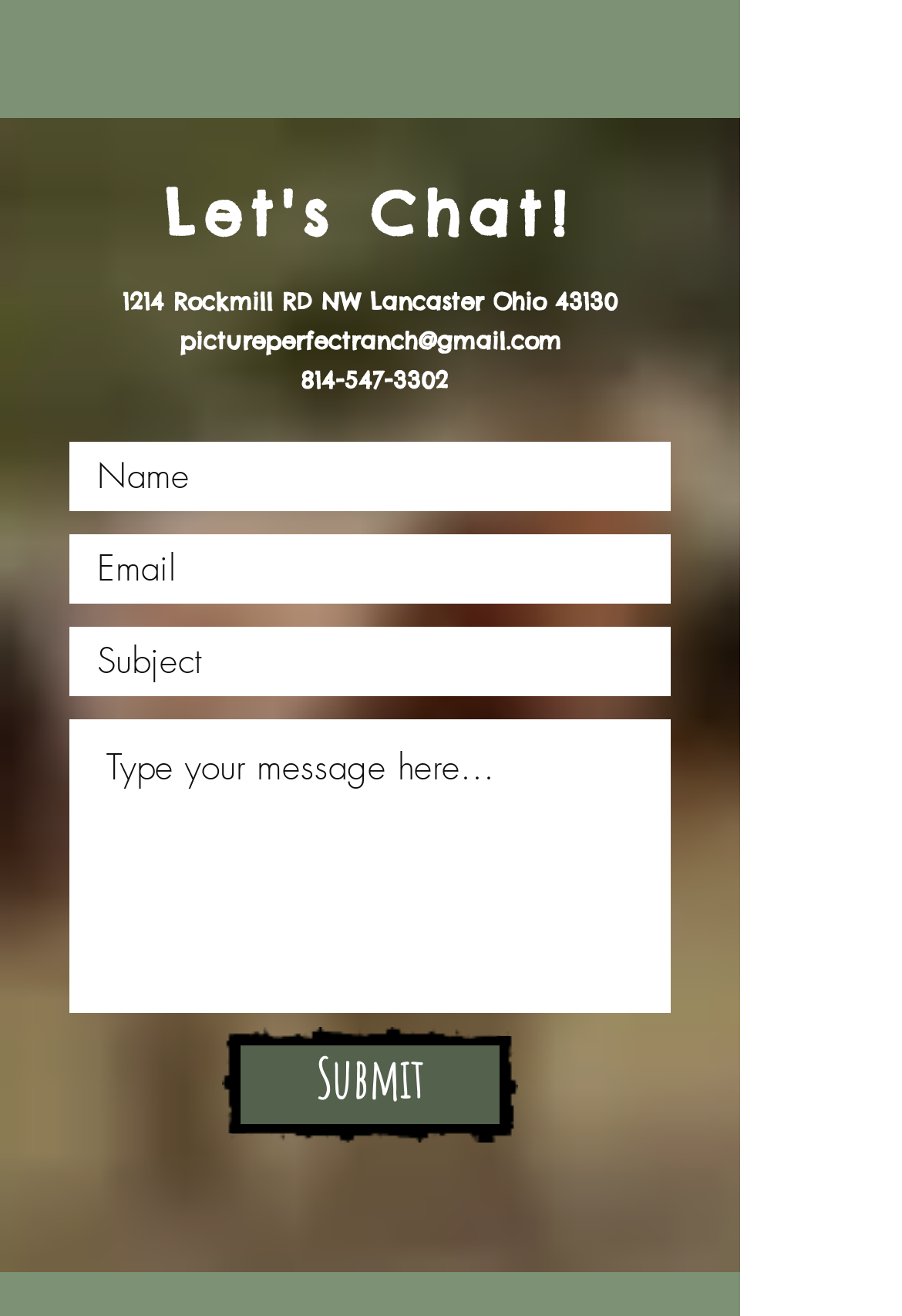What is the address of the ranch?
Answer the question with a detailed explanation, including all necessary information.

I found the address by looking at the static text element that contains the address information, which is '1214 Rockmill RD NW Lancaster Ohio 43130'.